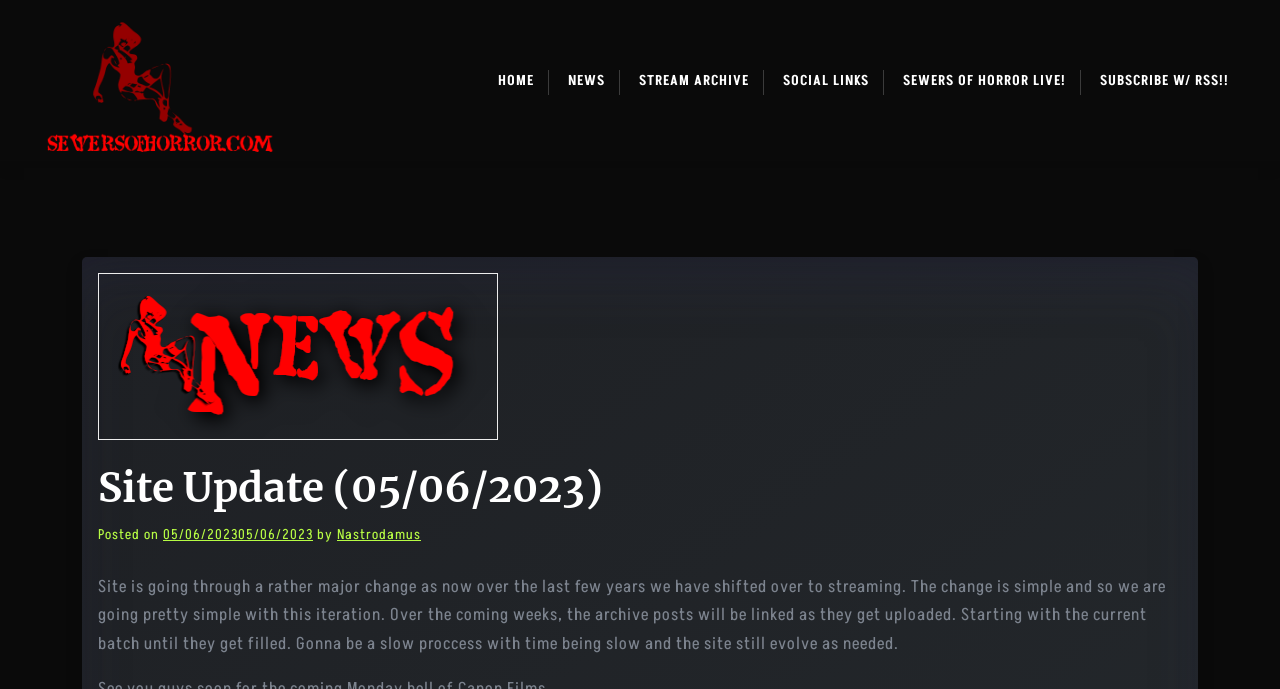What are the main navigation links on the webpage?
Examine the webpage screenshot and provide an in-depth answer to the question.

I found the main navigation links by looking at the top section of the webpage, where I saw a series of links with the mentioned text.